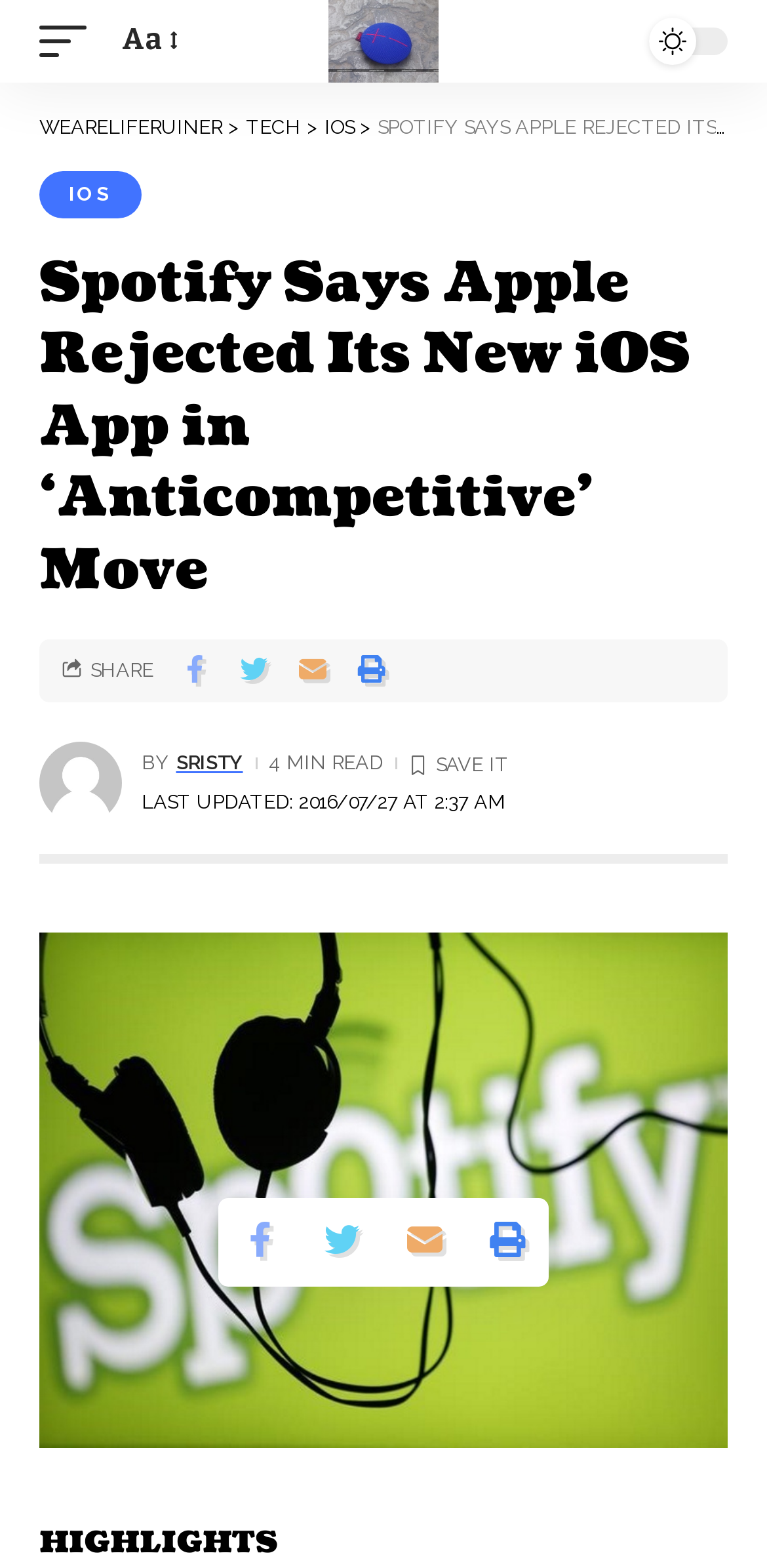Determine the bounding box coordinates of the region to click in order to accomplish the following instruction: "Read about Jude Bellingham". Provide the coordinates as four float numbers between 0 and 1, specifically [left, top, right, bottom].

None